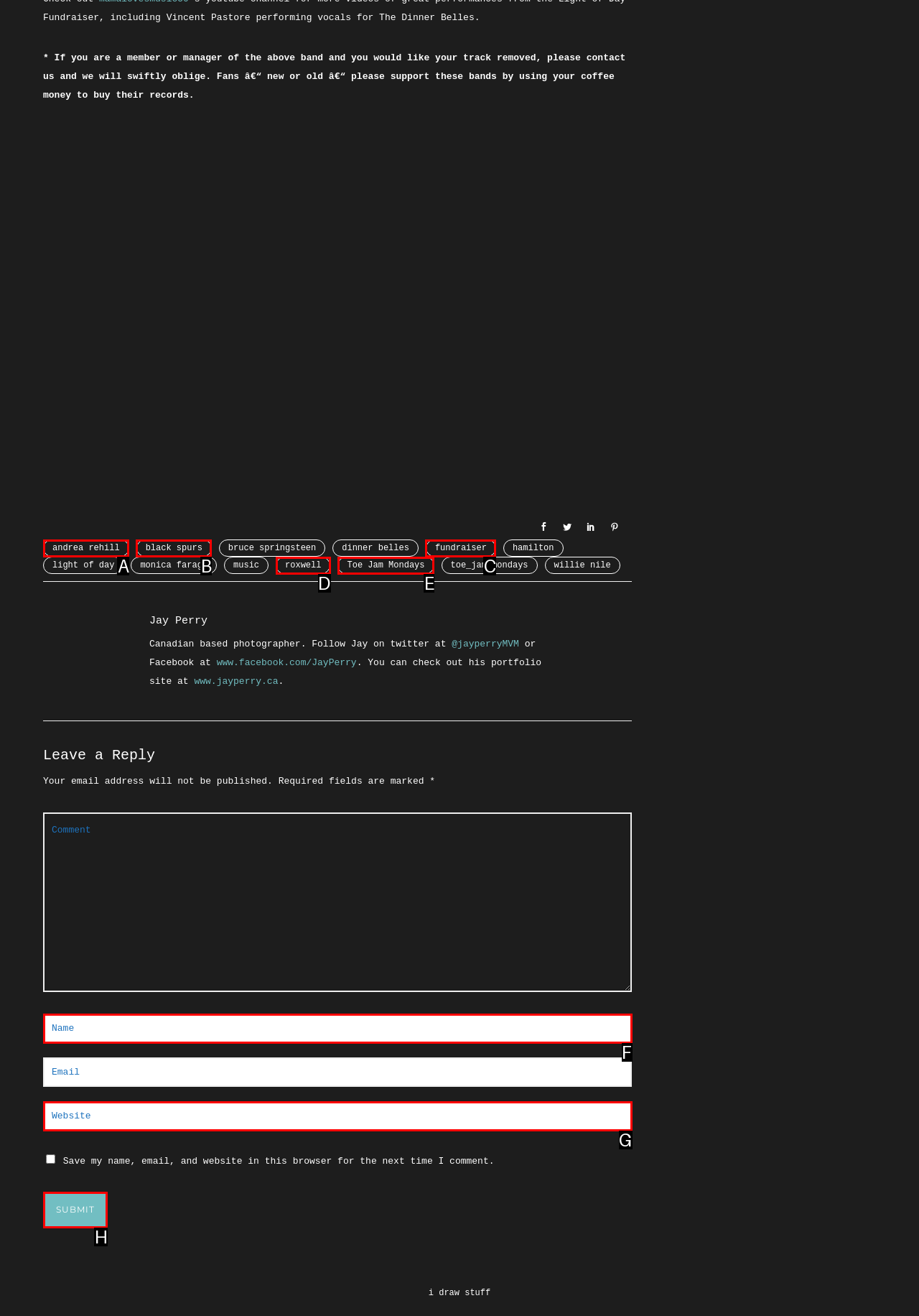From the options shown in the screenshot, tell me which lettered element I need to click to complete the task: Submit the form.

H